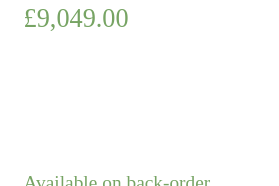Generate a complete and detailed caption for the image.

The image features a pricing detail prominently displayed, indicating a cost of £9,049.00. Underneath the price, the text "Available on back-order" suggests that the item is currently not in stock but can be ordered for future delivery. This presentation of pricing and availability is typical for online sales formats, especially in the context of specialty products like the Moto Guzzi V7 Stone Special Edition 850 E5, which may appeal to enthusiasts and collectors looking for premium motorcycles.